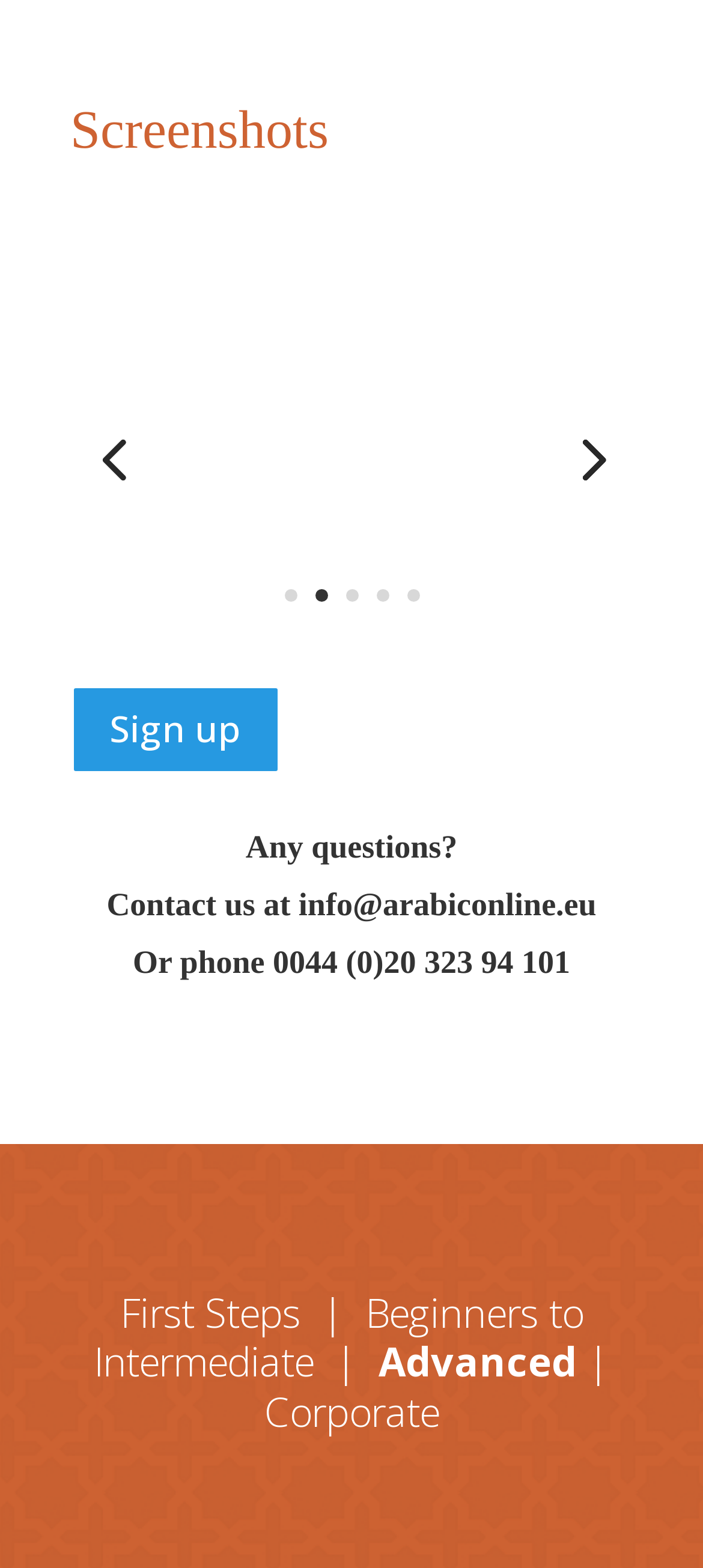Provide the bounding box coordinates for the specified HTML element described in this description: "Weiter". The coordinates should be four float numbers ranging from 0 to 1, in the format [left, top, right, bottom].

[0.777, 0.265, 0.9, 0.32]